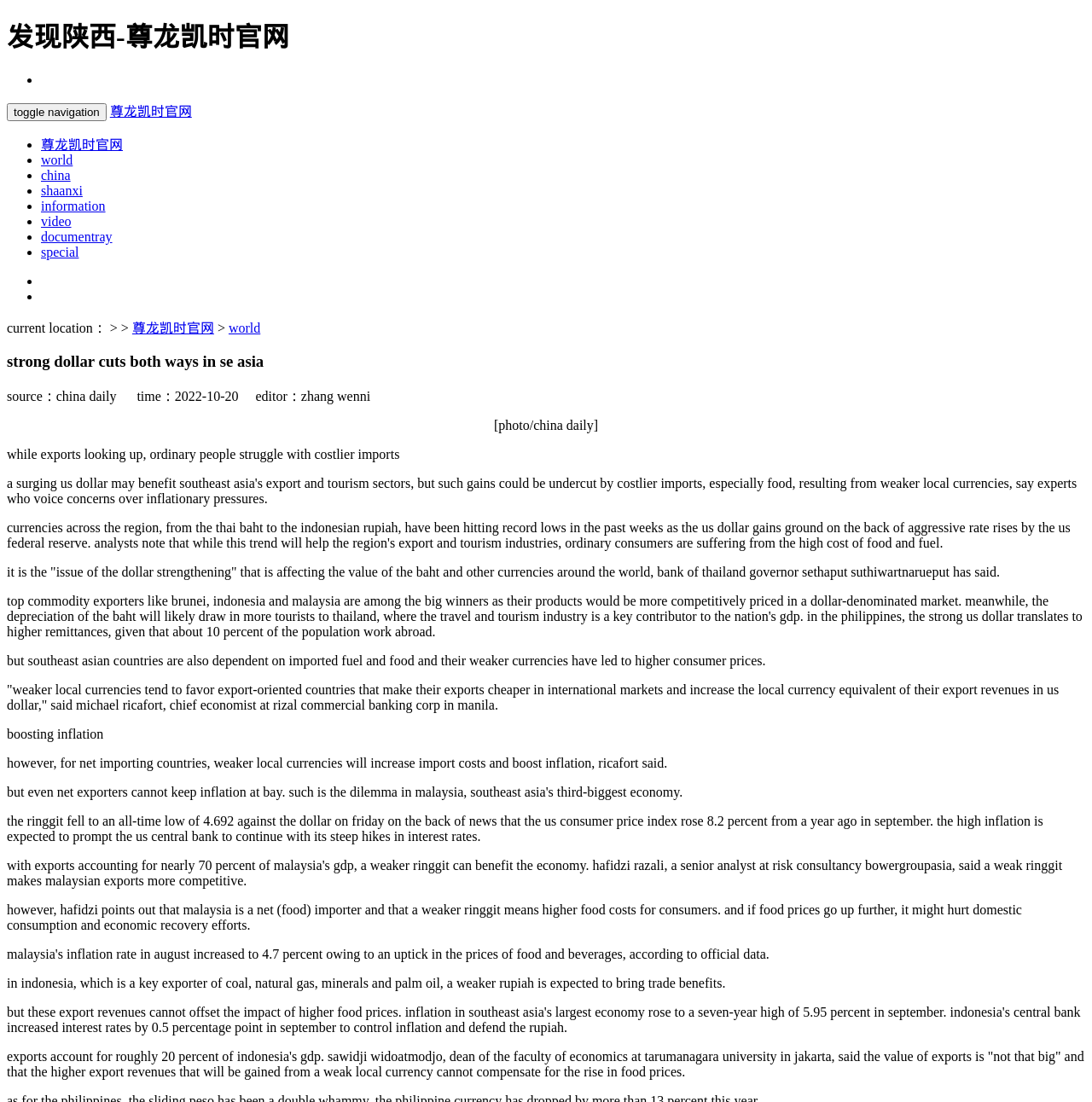Examine the image and give a thorough answer to the following question:
What is the date of the article?

I found the date of the article by looking at the static text 'time：2022-10-20', which is located below the source of the article.